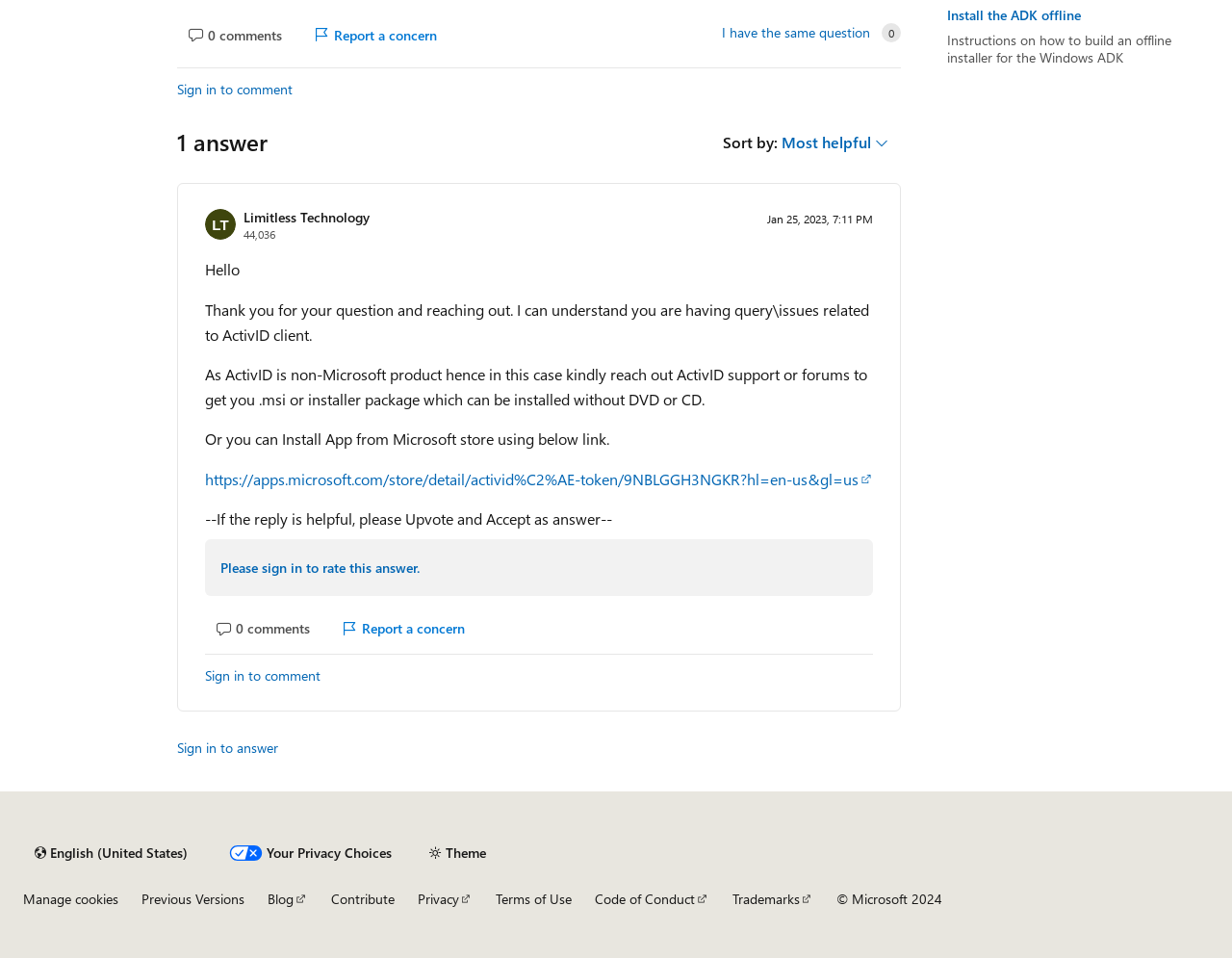Locate the bounding box of the UI element with the following description: "Privacy".

[0.339, 0.929, 0.384, 0.948]